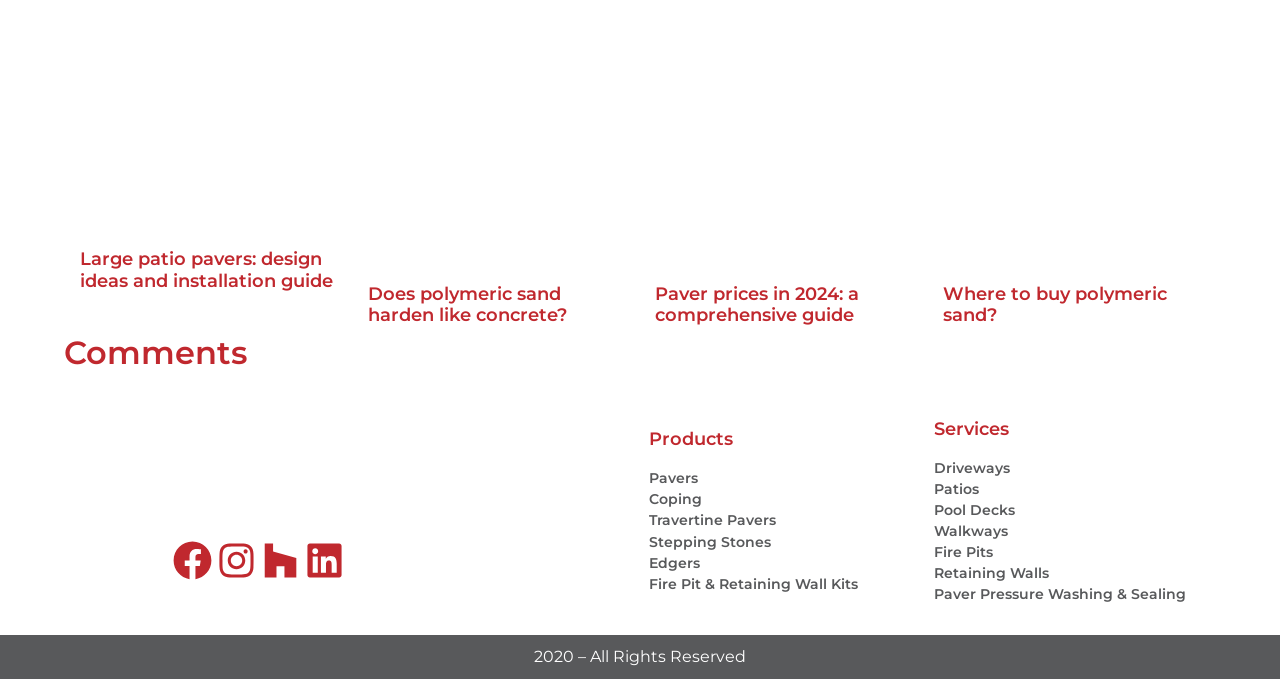Please analyze the image and give a detailed answer to the question:
What is the topic of the first heading?

The first heading on the webpage is 'Large patio pavers: design ideas and installation guide', which suggests that the topic of the first heading is large patio pavers.